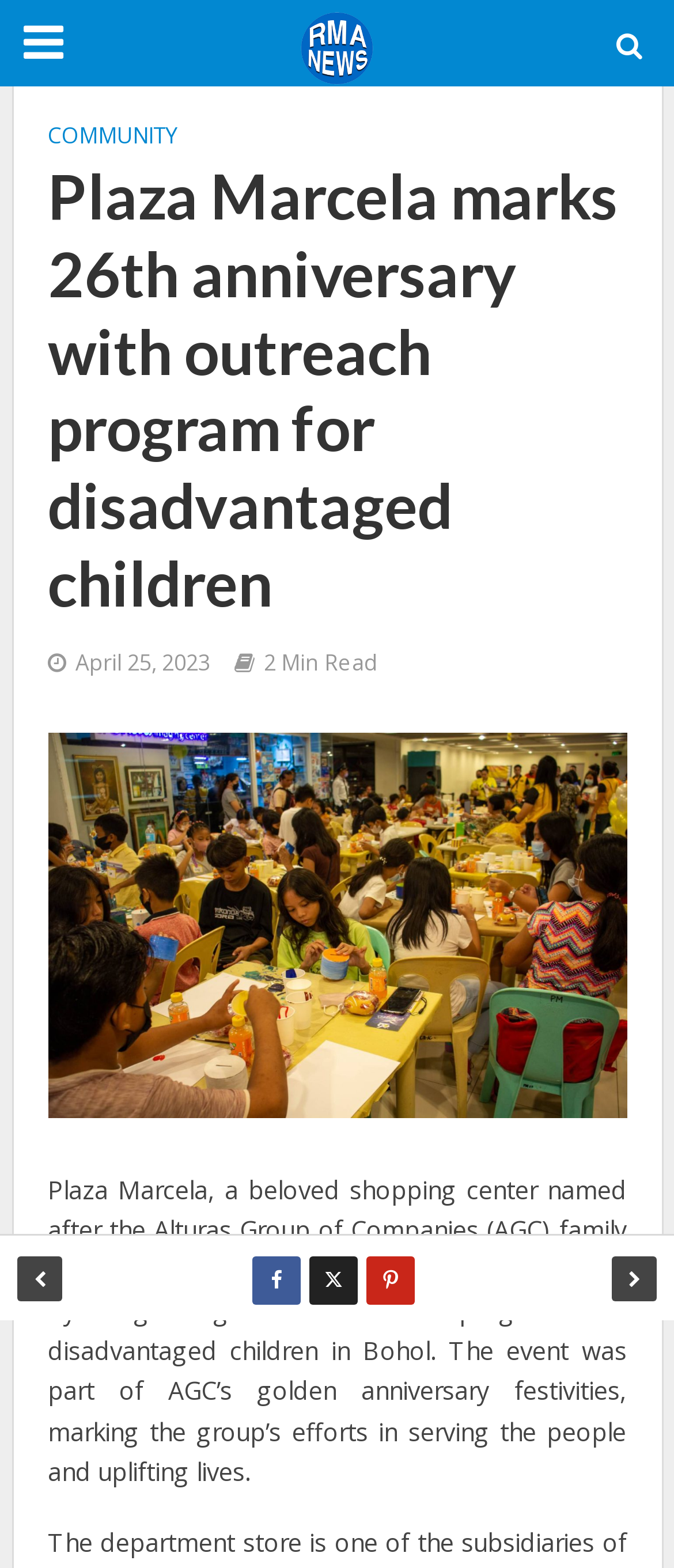What is the principal heading displayed on the webpage?

Plaza Marcela marks 26th anniversary with outreach program for disadvantaged children